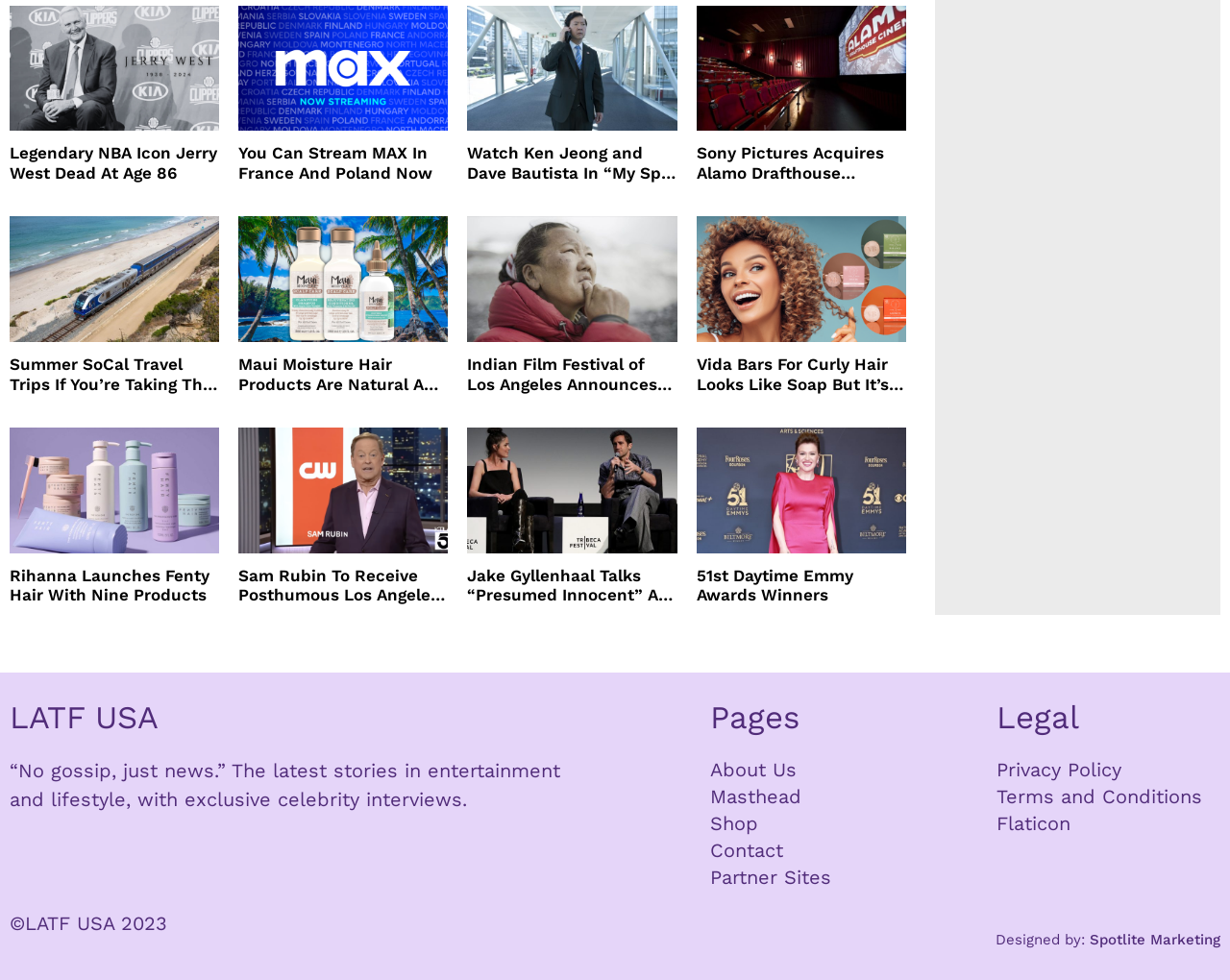Determine the bounding box coordinates of the element's region needed to click to follow the instruction: "Learn more about Maui Moisture Hair Products". Provide these coordinates as four float numbers between 0 and 1, formatted as [left, top, right, bottom].

[0.194, 0.221, 0.364, 0.402]